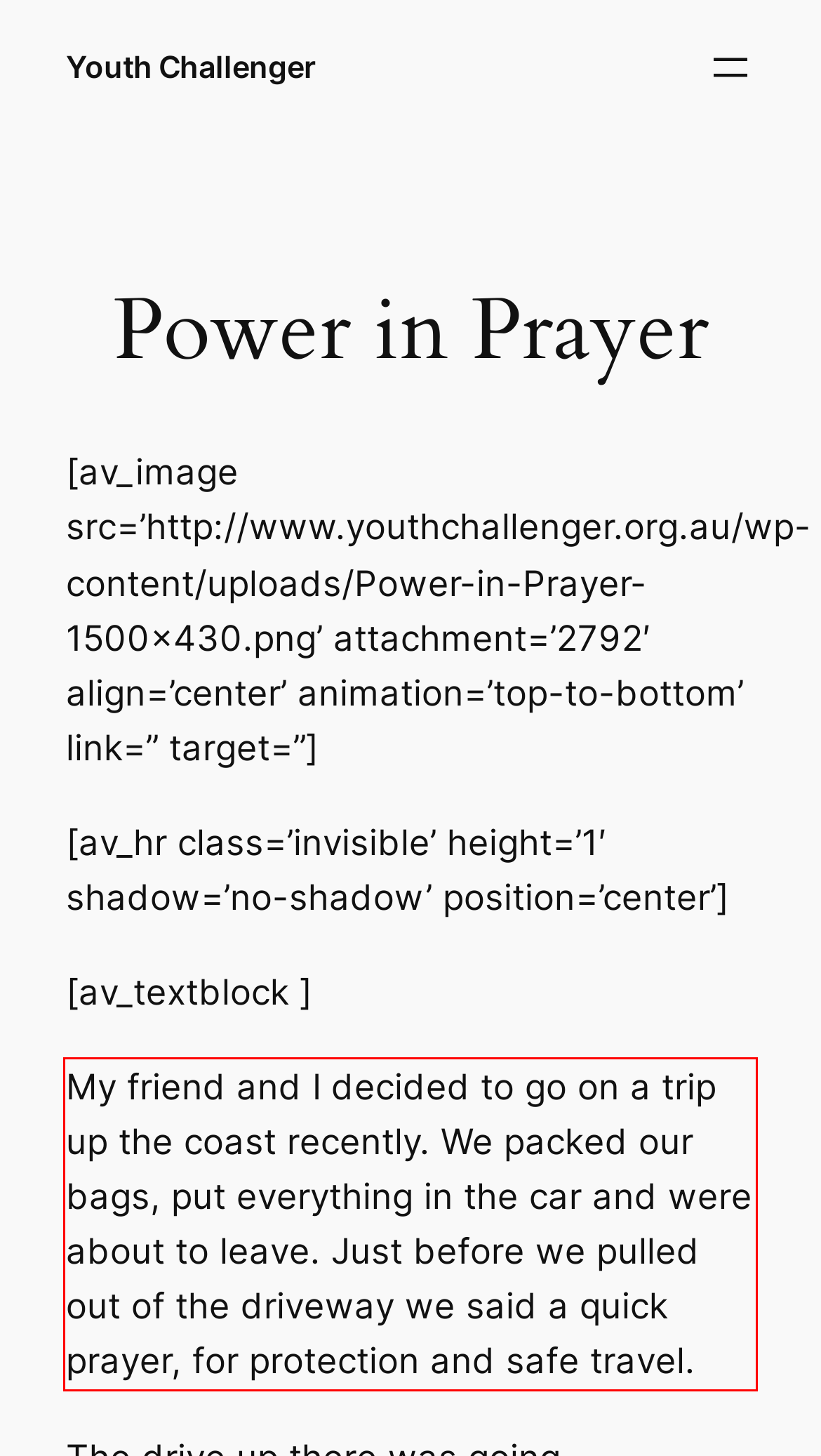Identify the text inside the red bounding box in the provided webpage screenshot and transcribe it.

My friend and I decided to go on a trip up the coast recently. We packed our bags, put everything in the car and were about to leave. Just before we pulled out of the driveway we said a quick prayer, for protection and safe travel.